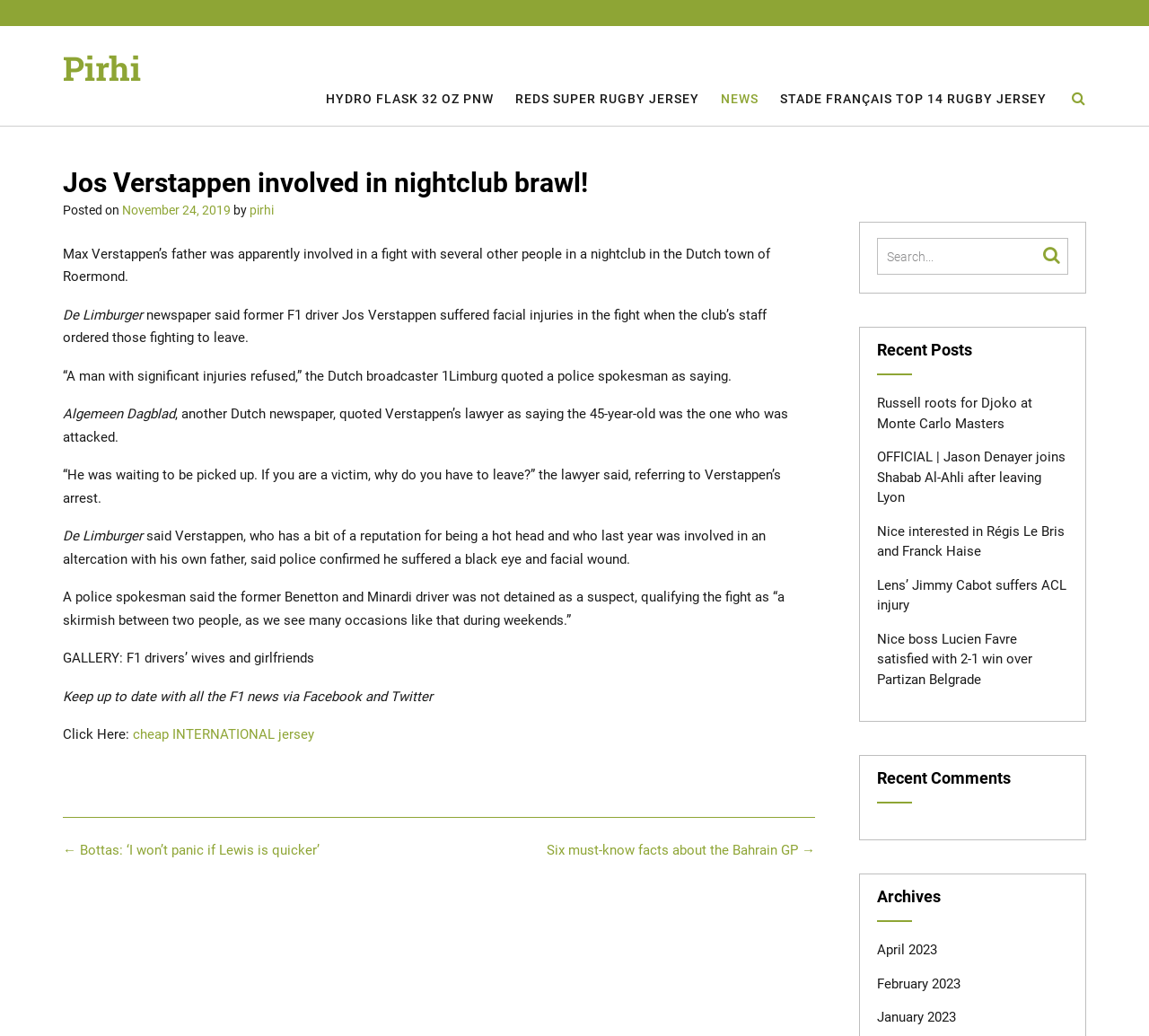How many archives are listed?
Please use the visual content to give a single word or phrase answer.

3